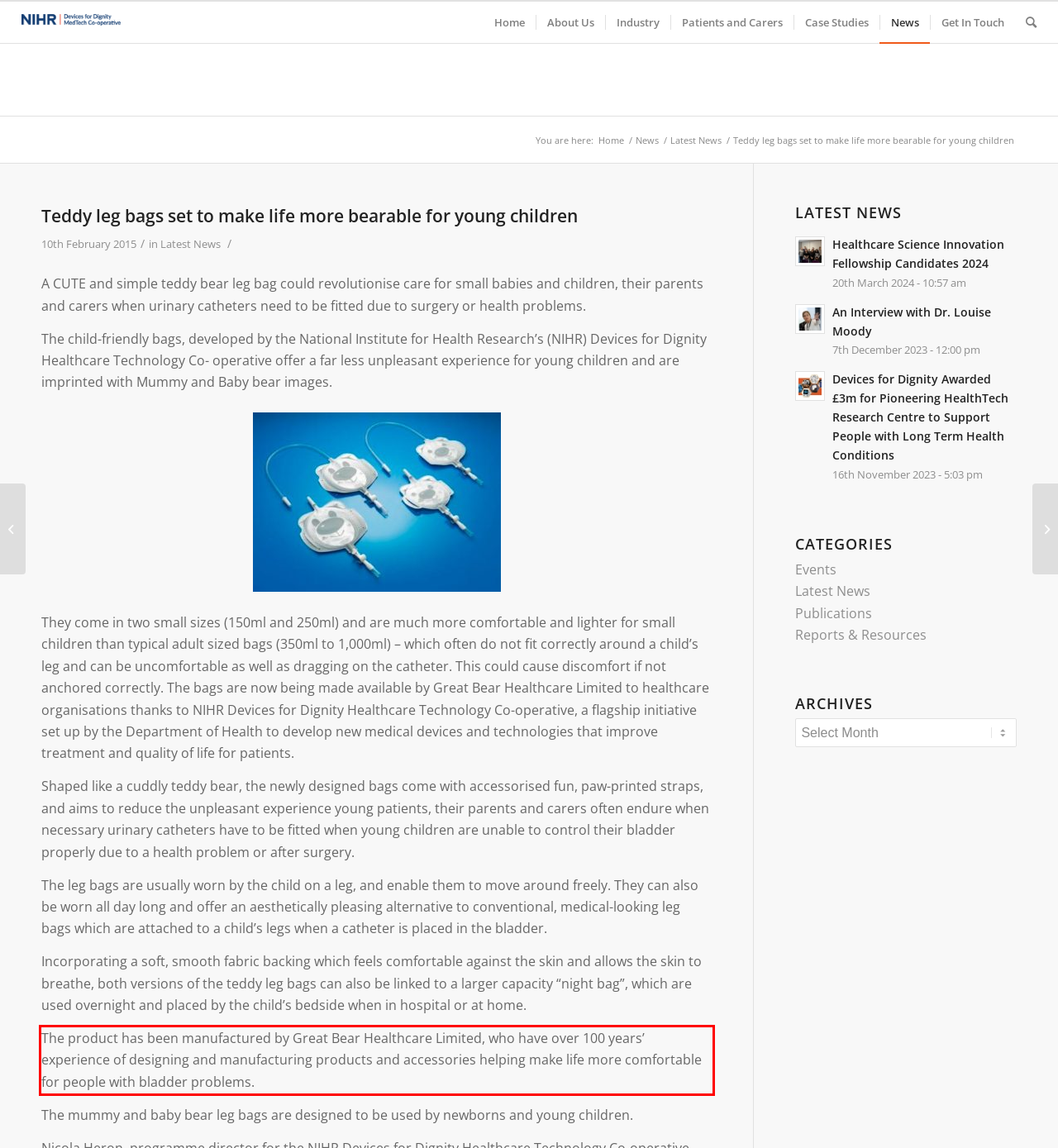You are provided with a screenshot of a webpage that includes a UI element enclosed in a red rectangle. Extract the text content inside this red rectangle.

The product has been manufactured by Great Bear Healthcare Limited, who have over 100 years’ experience of designing and manufacturing products and accessories helping make life more comfortable for people with bladder problems.